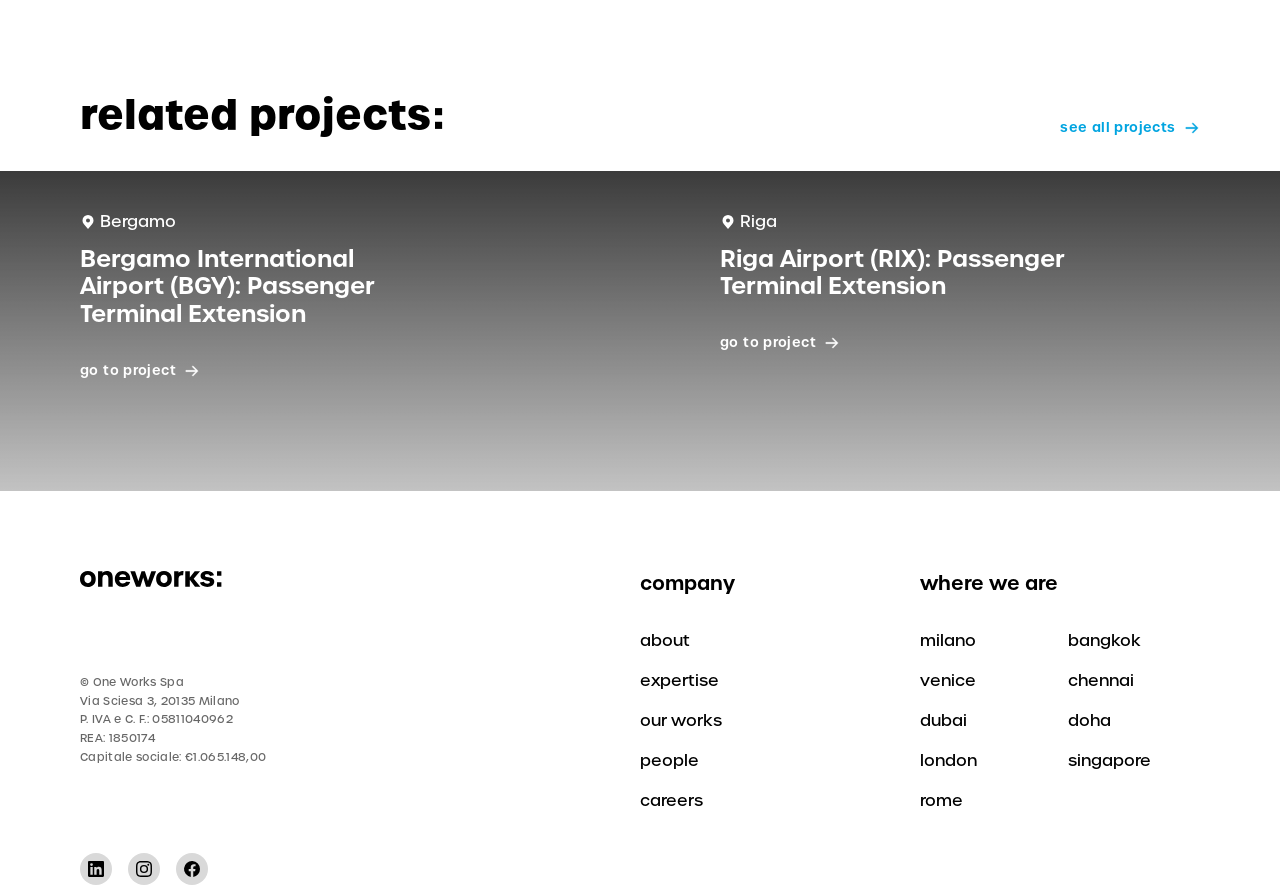Respond to the question with just a single word or phrase: 
How many locations are listed under 'where we are'?

8